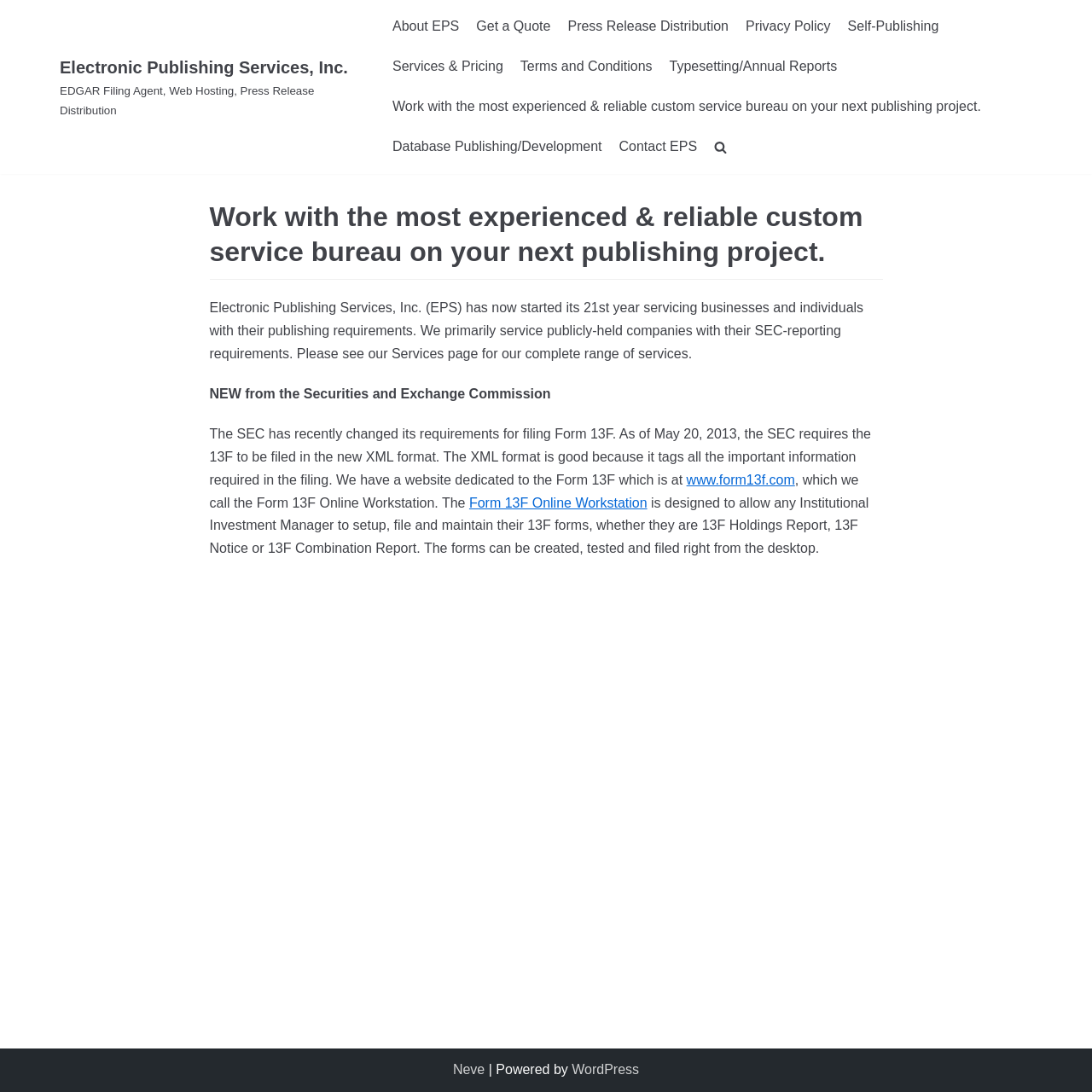Given the description "WordPress", provide the bounding box coordinates of the corresponding UI element.

[0.524, 0.973, 0.585, 0.986]